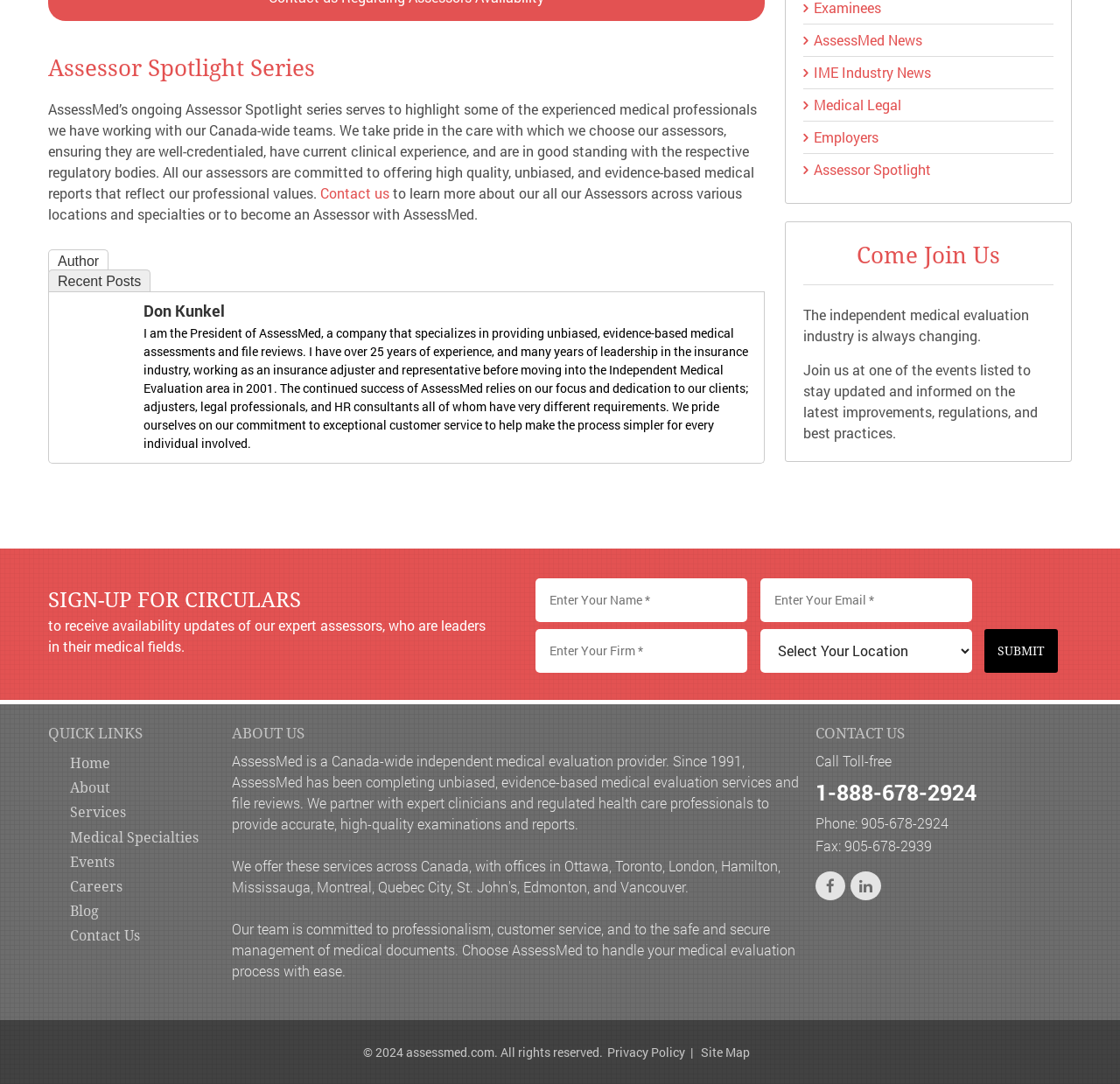Determine the bounding box coordinates of the section to be clicked to follow the instruction: "Click on the 'Submit' button". The coordinates should be given as four float numbers between 0 and 1, formatted as [left, top, right, bottom].

[0.879, 0.58, 0.945, 0.62]